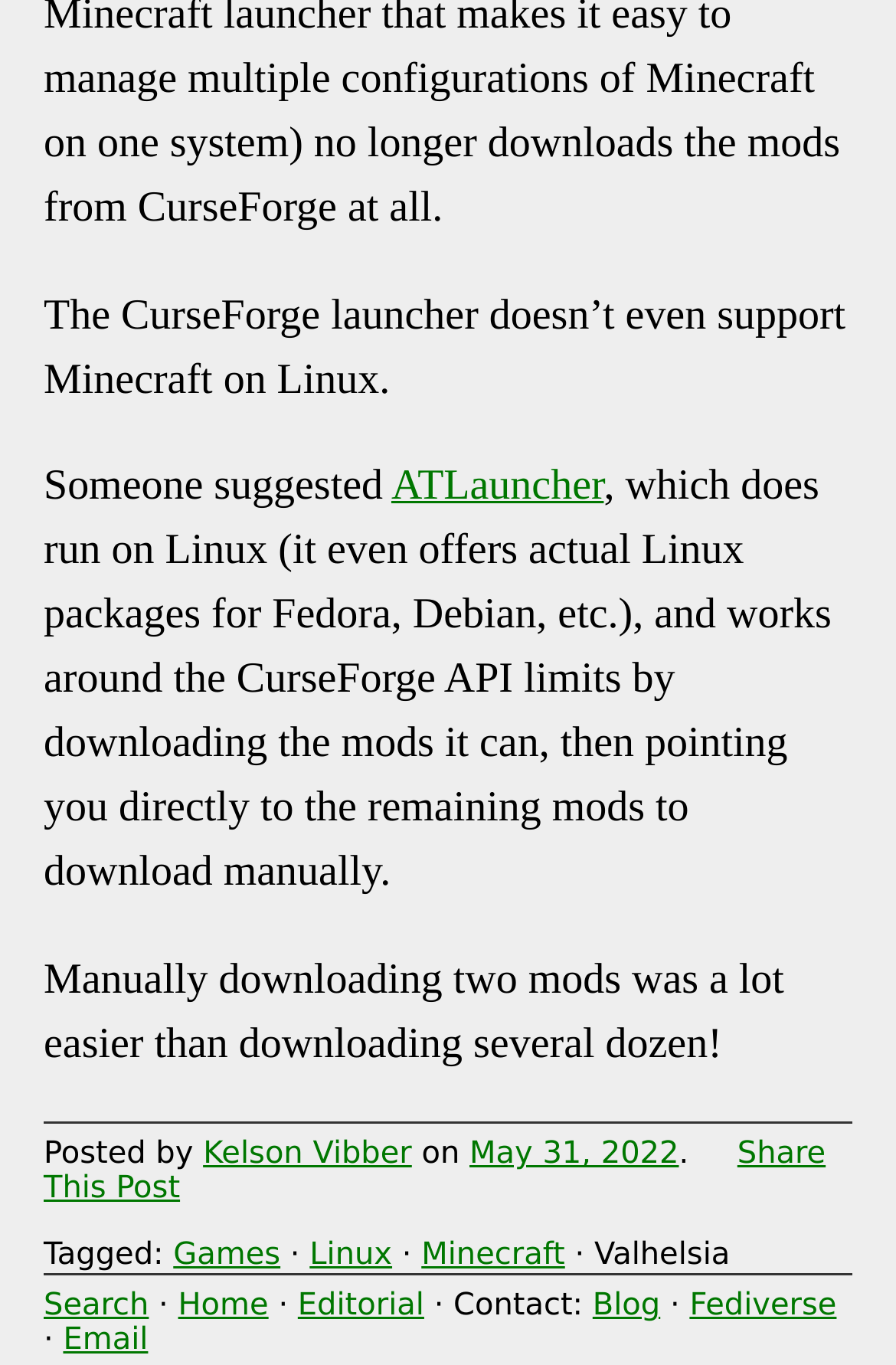Determine the bounding box coordinates for the UI element described. Format the coordinates as (top-left x, top-left y, bottom-right x, bottom-right y) and ensure all values are between 0 and 1. Element description: Home

[0.199, 0.945, 0.3, 0.97]